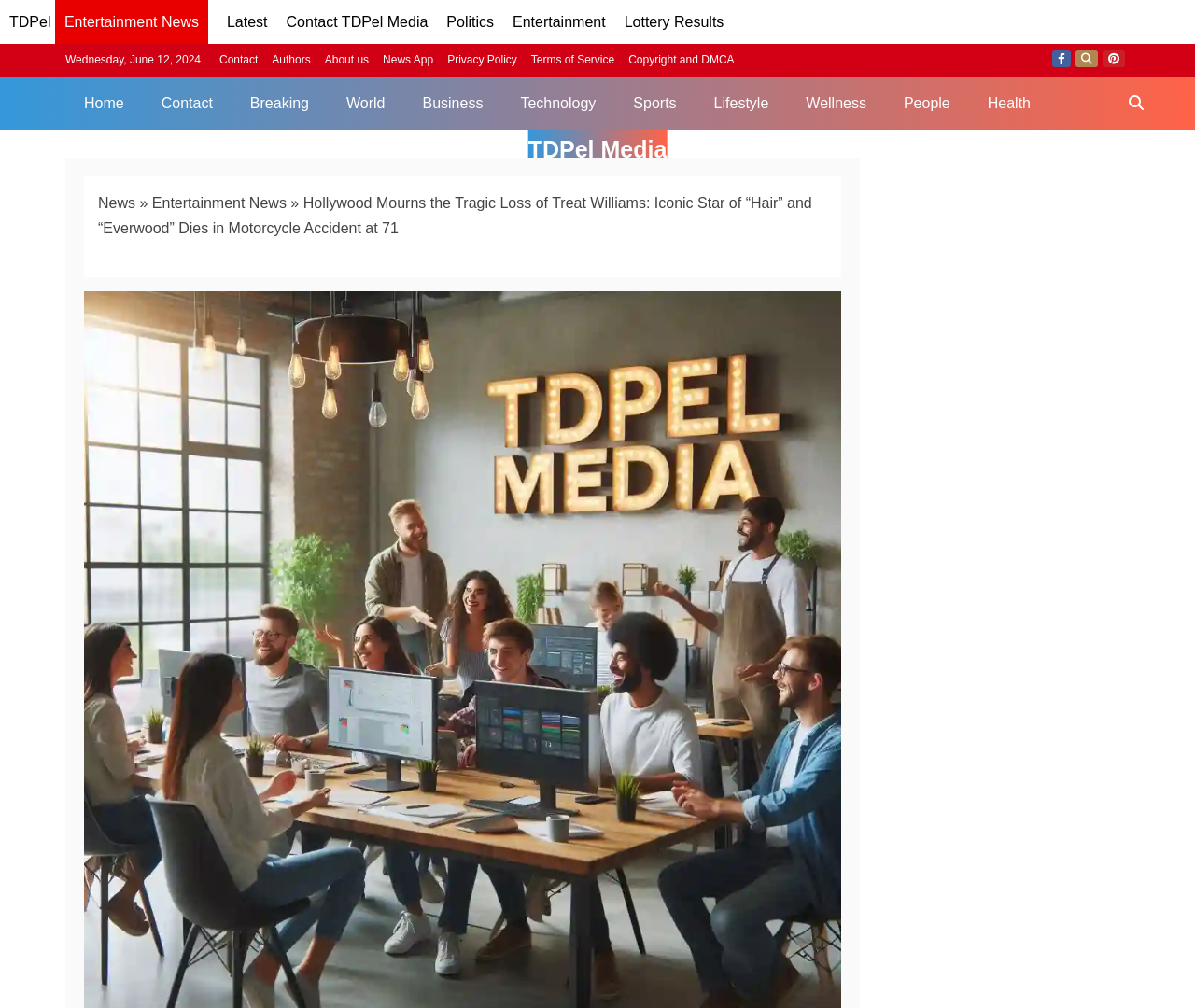Please identify the bounding box coordinates of the clickable area that will fulfill the following instruction: "Click on TDPel link". The coordinates should be in the format of four float numbers between 0 and 1, i.e., [left, top, right, bottom].

[0.008, 0.014, 0.043, 0.03]